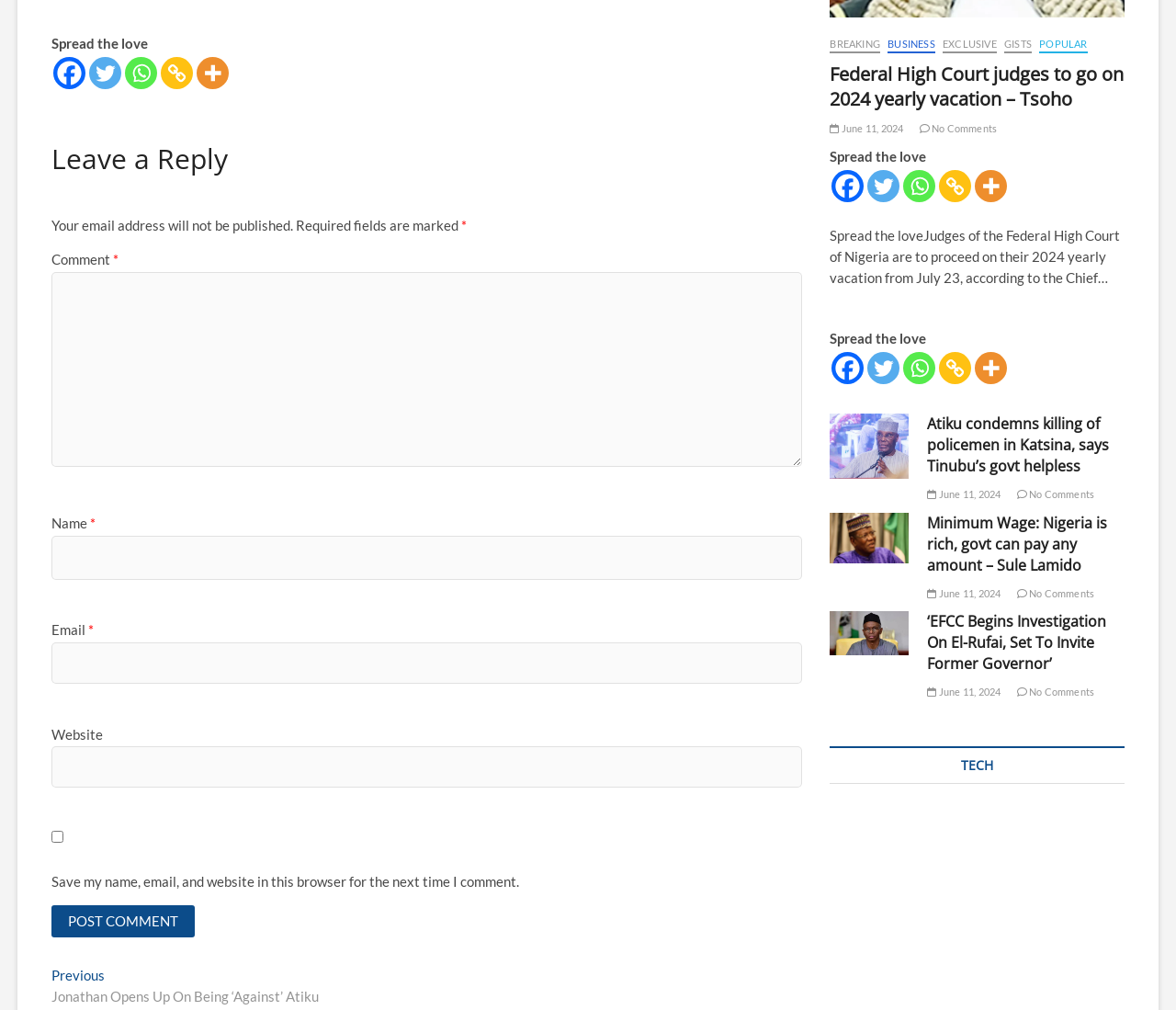Please identify the bounding box coordinates of the clickable element to fulfill the following instruction: "Share on Facebook". The coordinates should be four float numbers between 0 and 1, i.e., [left, top, right, bottom].

[0.707, 0.169, 0.735, 0.201]